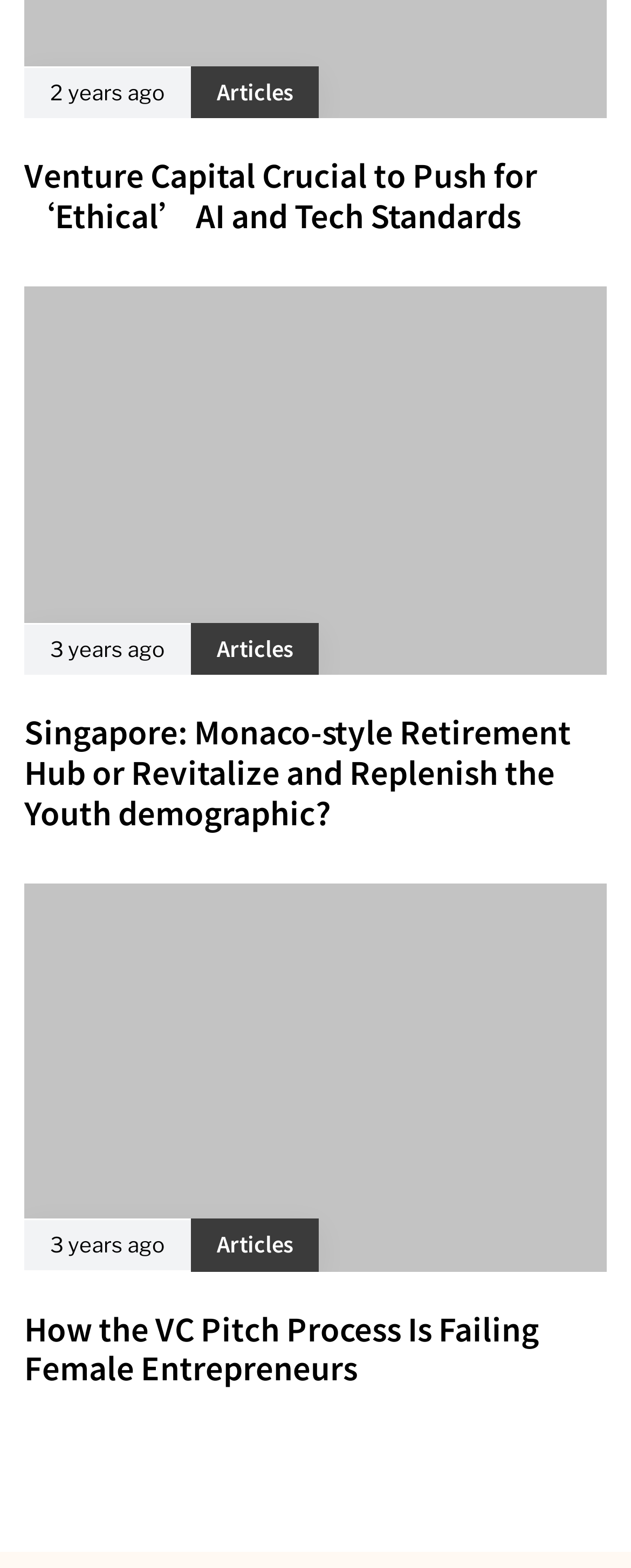Identify the bounding box of the UI element that matches this description: "parent_node: 3 years ago".

[0.038, 0.183, 0.962, 0.532]